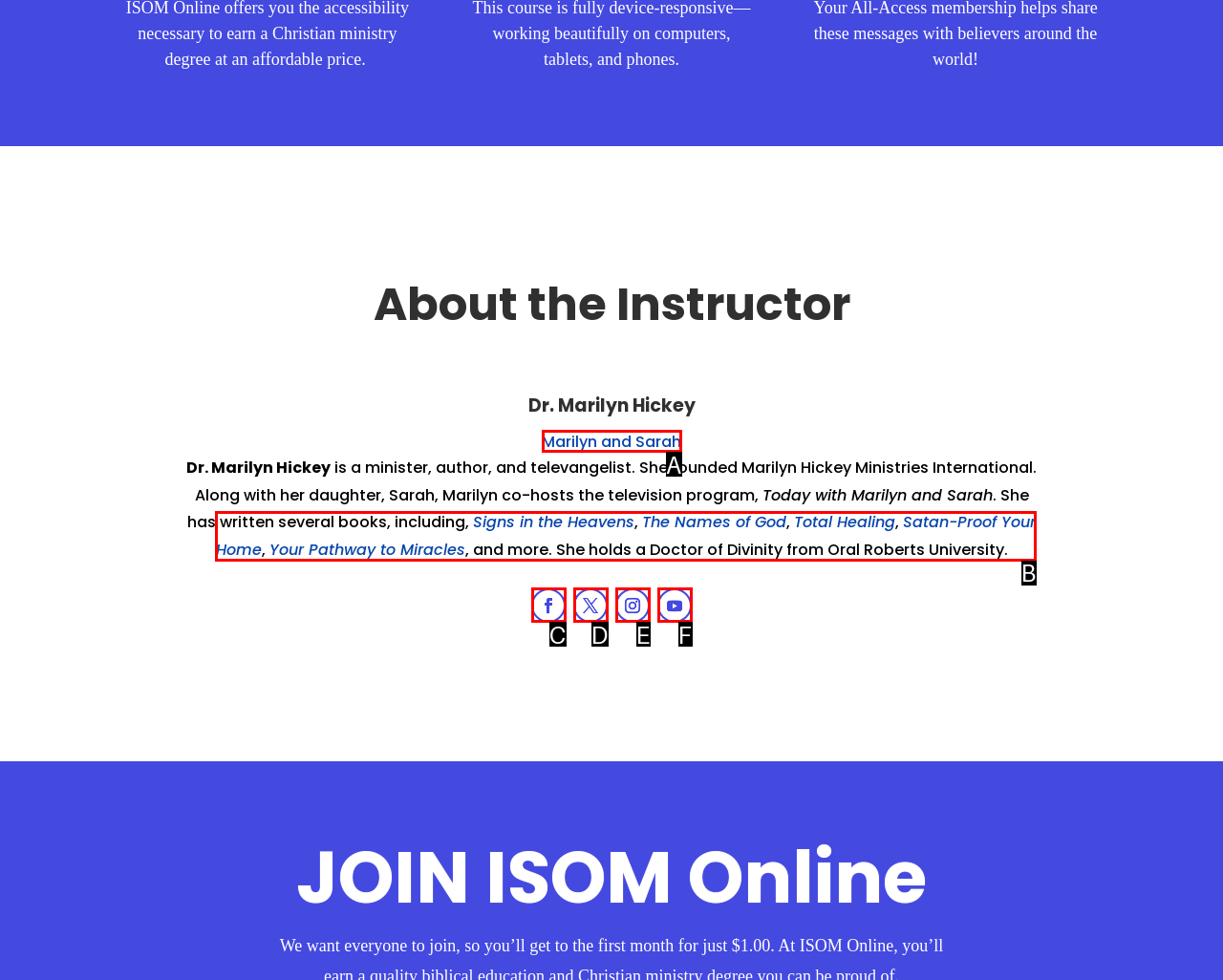Tell me which one HTML element best matches the description: Satan-Proof Your Home
Answer with the option's letter from the given choices directly.

B